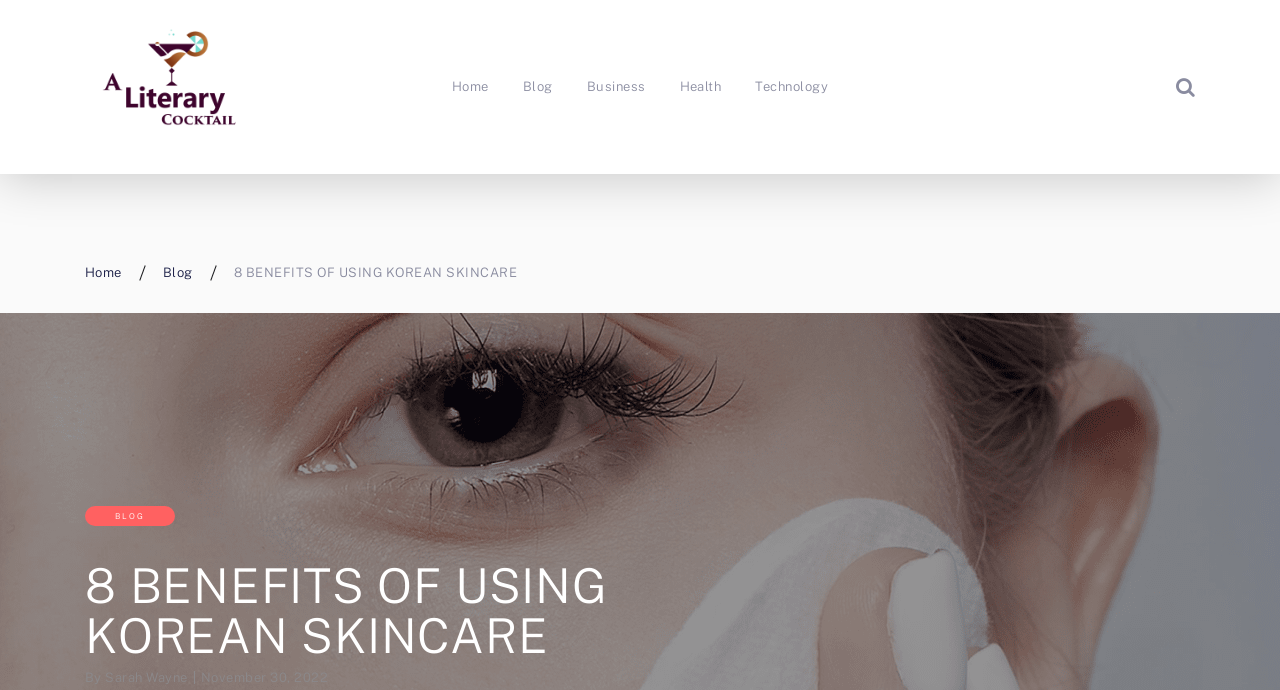Generate a thorough caption that explains the contents of the webpage.

The webpage is about Korean skincare, with a main title "8 BENEFITS OF USING KOREAN SKINCARE" prominently displayed at the top and again in the middle of the page. The title is accompanied by a heading that says "A Literary Cocktail" at the top left corner, which is also an image and a link.

There are two sets of navigation links on the page. The first set is located at the top, with links to "Home", "Blog", "Business", "Health", and "Technology" arranged horizontally from left to right. The second set is located at the bottom left, with links to "Home" and "Blog" arranged vertically.

A "GO" button is positioned at the top right corner of the page. Below the main title, there is a section with the author's name, "Sarah Wayne", and the date "November 30, 2022".

The overall structure of the page is divided into sections, with the main content area taking up most of the space. The layout is clean, with ample whitespace between elements, making it easy to navigate and read.